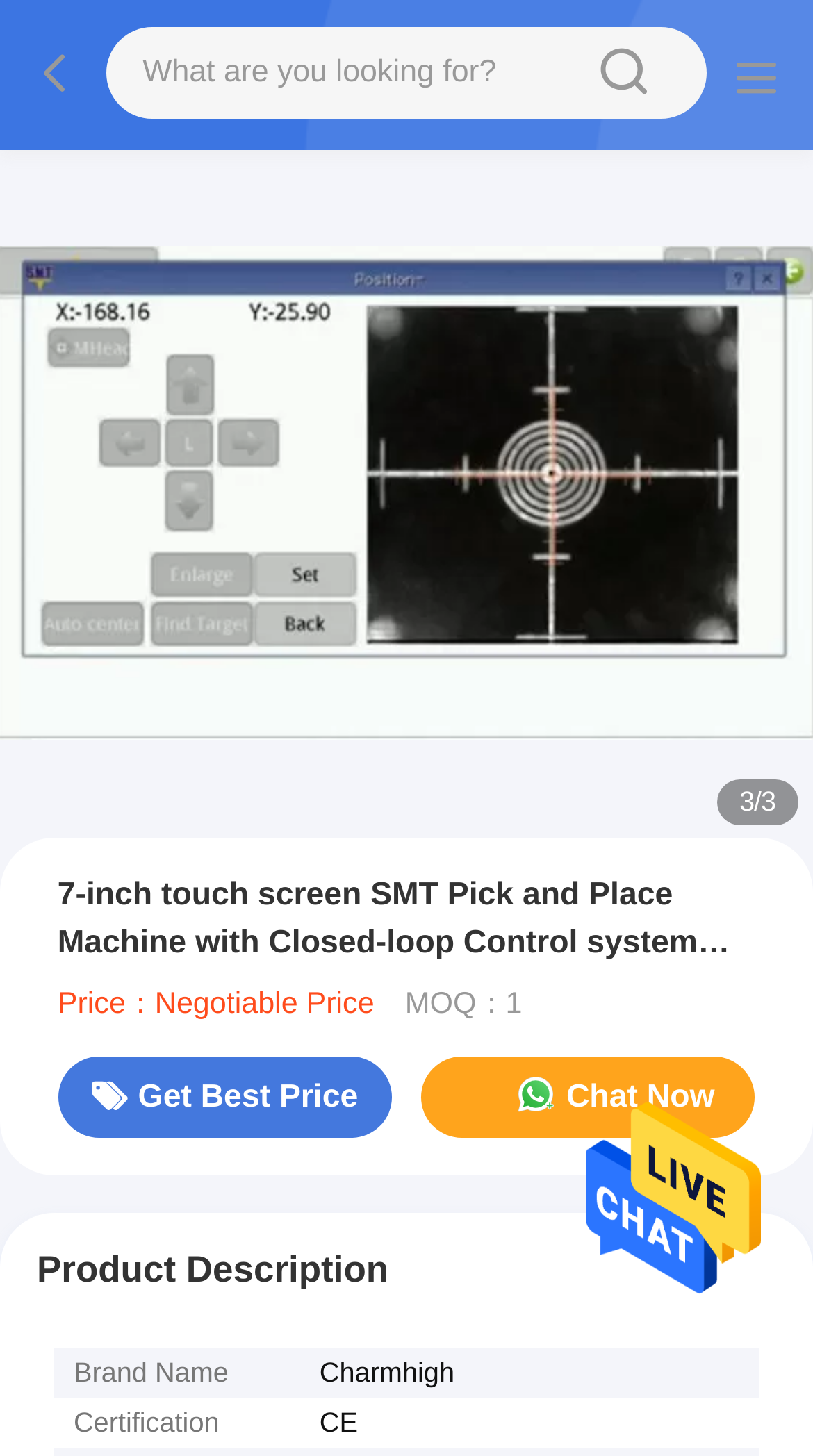Refer to the screenshot and answer the following question in detail:
What is the certification of the product?

I found the certification by looking at the product description section, where it lists 'Certification' and 'CE' in adjacent table cells.